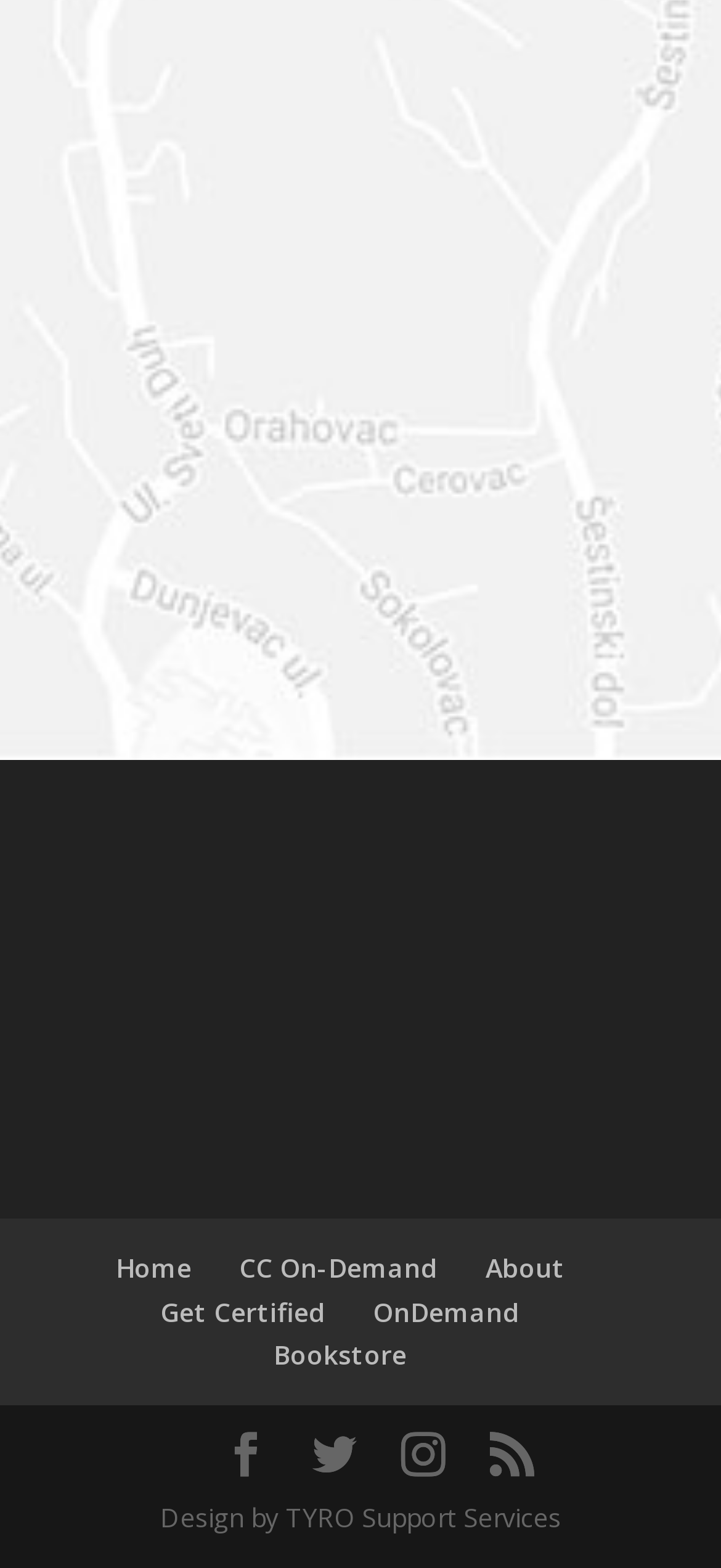What is the purpose of the website?
Please provide a detailed and thorough answer to the question.

I inferred the purpose of the website by looking at the links in the navigation menu. The presence of links like 'Get Certified' and 'OnDemand' suggests that the website is related to certification and training.